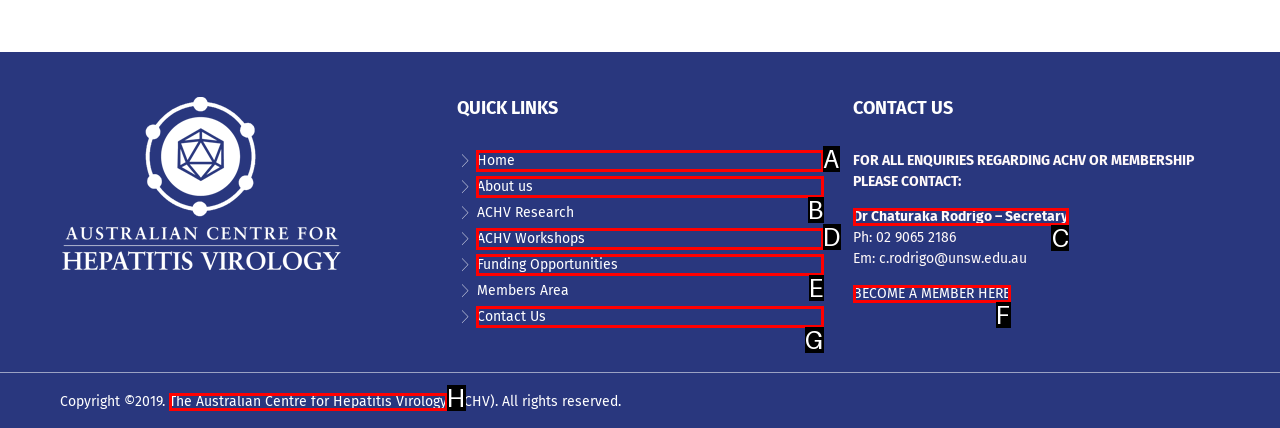Which lettered option should be clicked to perform the following task: Contact Dr Chaturaka Rodrigo – Secretary
Respond with the letter of the appropriate option.

C